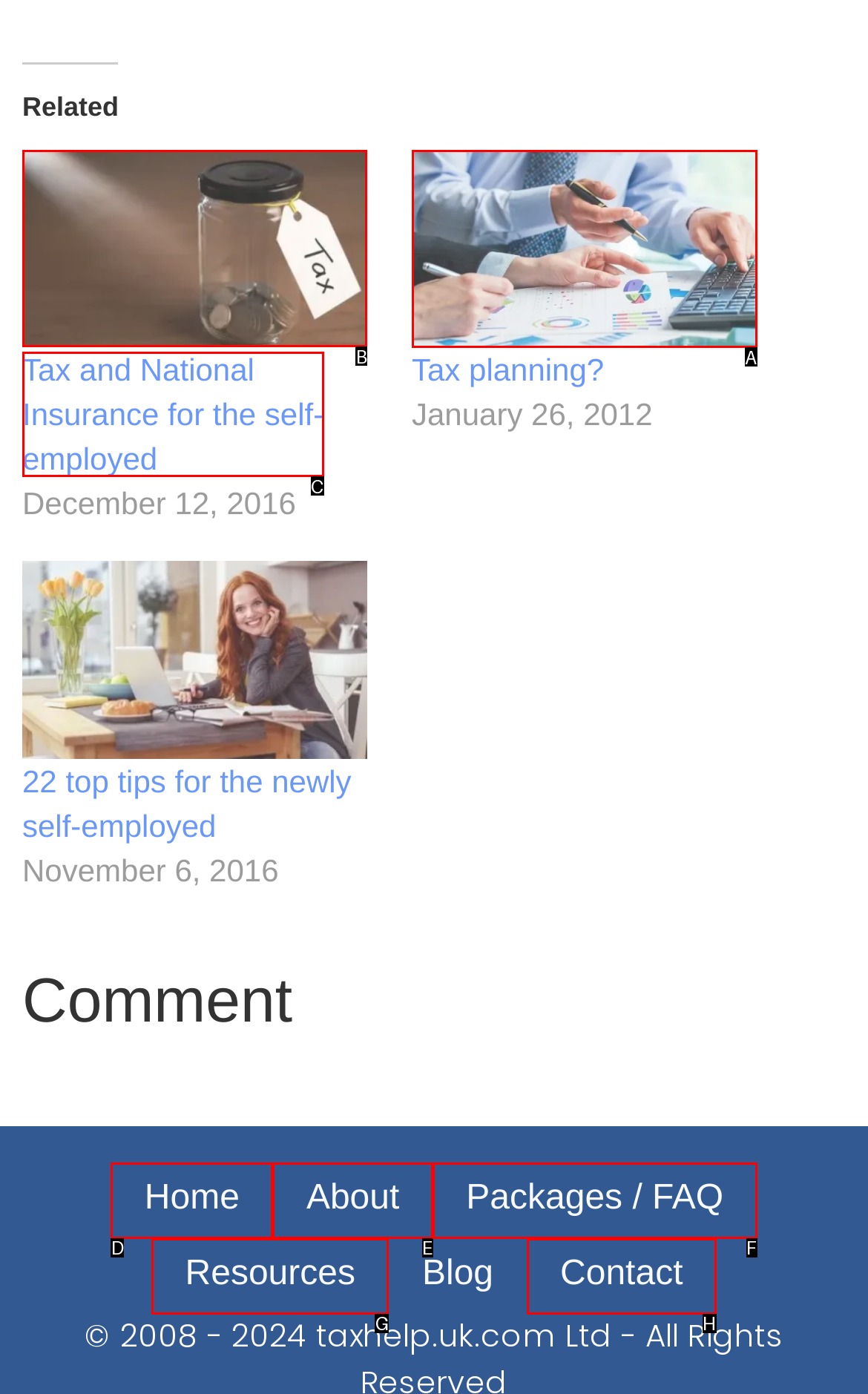Indicate which HTML element you need to click to complete the task: View Tax and National Insurance for the self-employed. Provide the letter of the selected option directly.

B